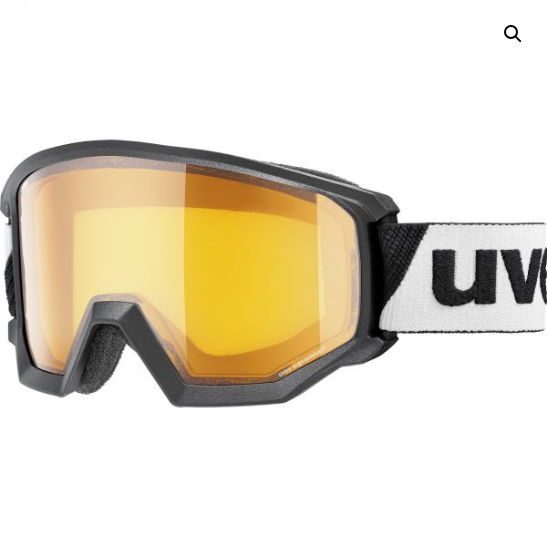Respond to the following question using a concise word or phrase: 
What is the purpose of the adjustable strap?

secure fit